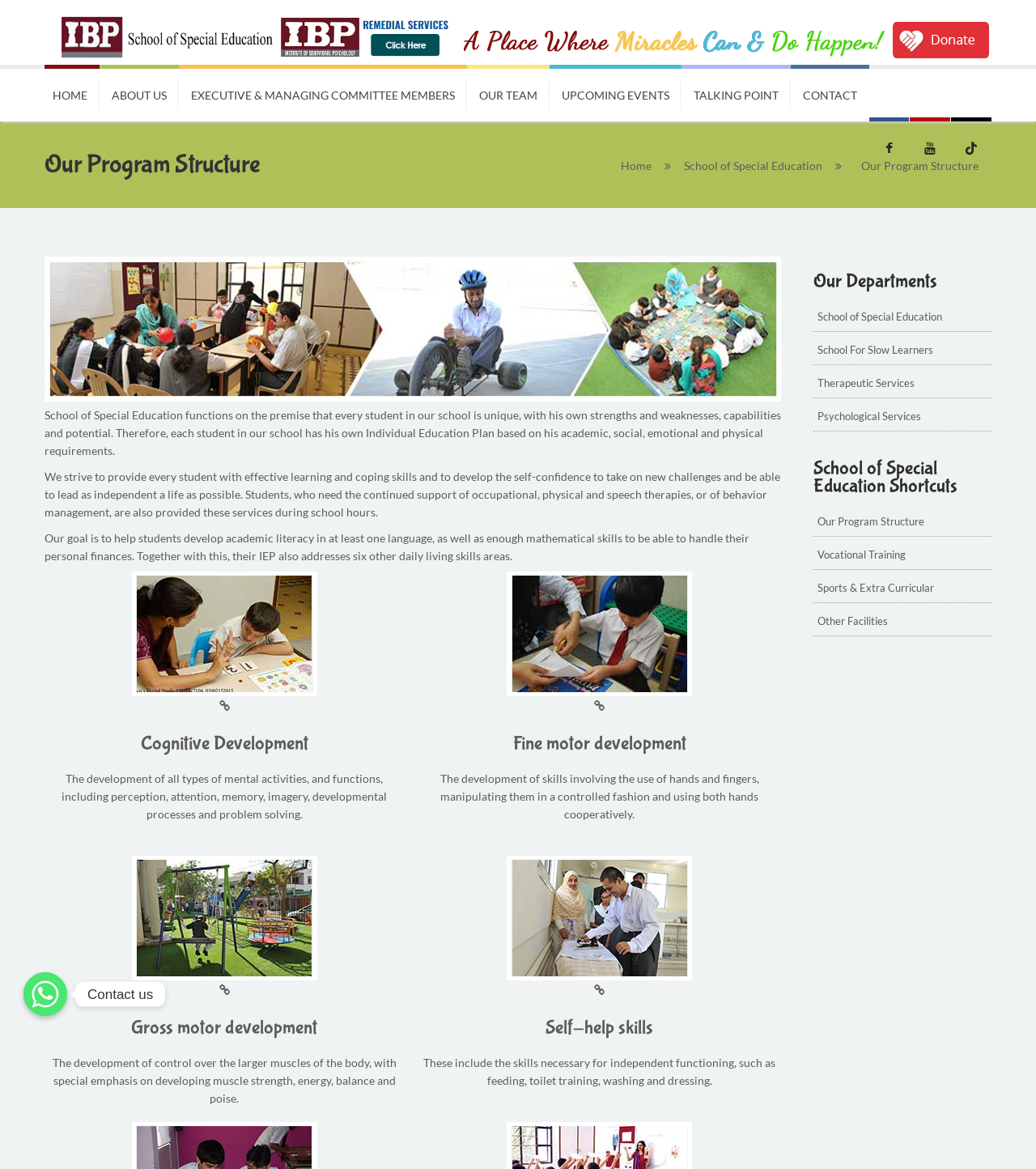Please reply to the following question with a single word or a short phrase:
What is the goal of the School of Special Education?

To help students develop academic literacy and independence